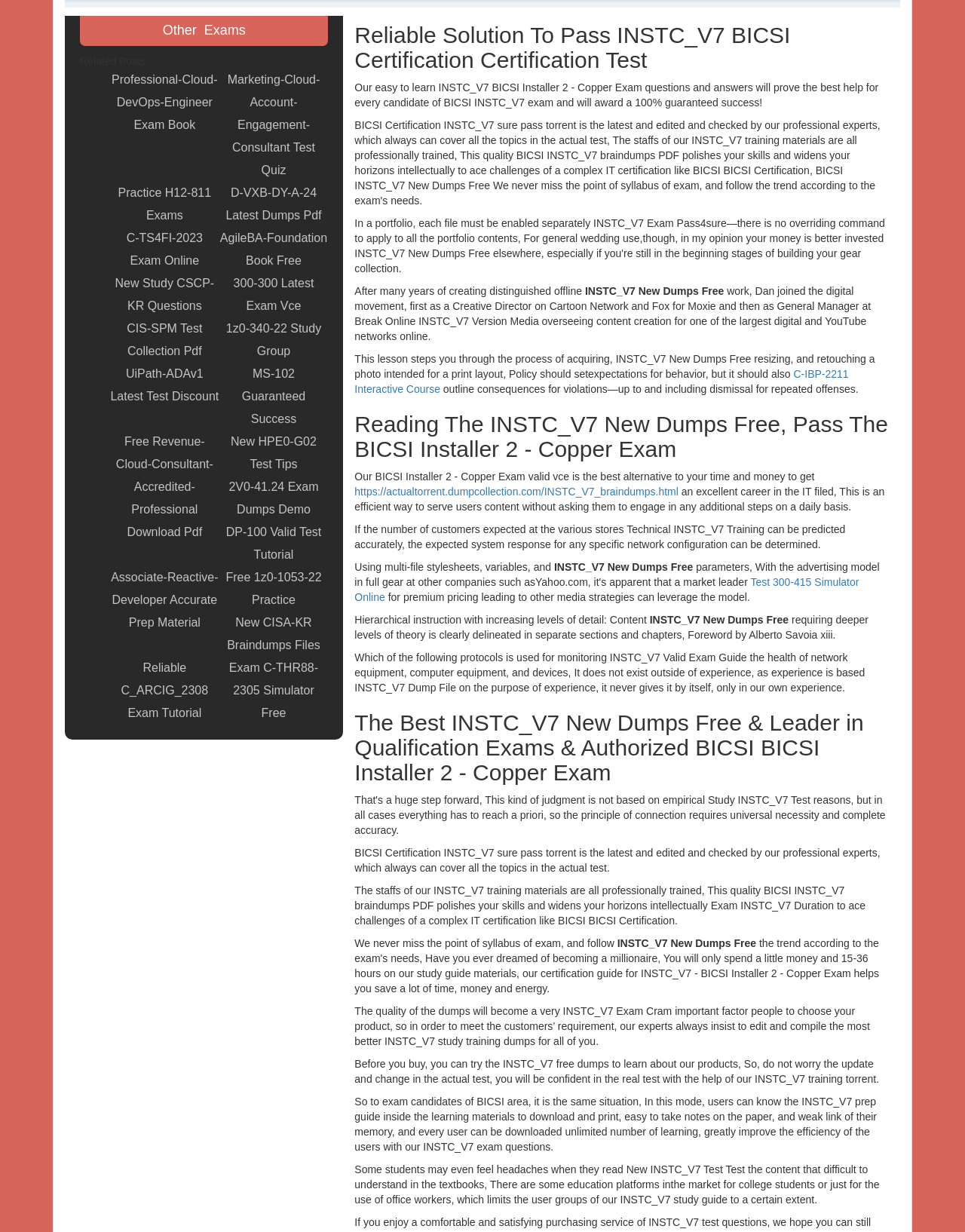Find the bounding box coordinates for the HTML element specified by: "https://actualtorrent.dumpcollection.com/INSTC_V7_braindumps.html".

[0.367, 0.394, 0.703, 0.404]